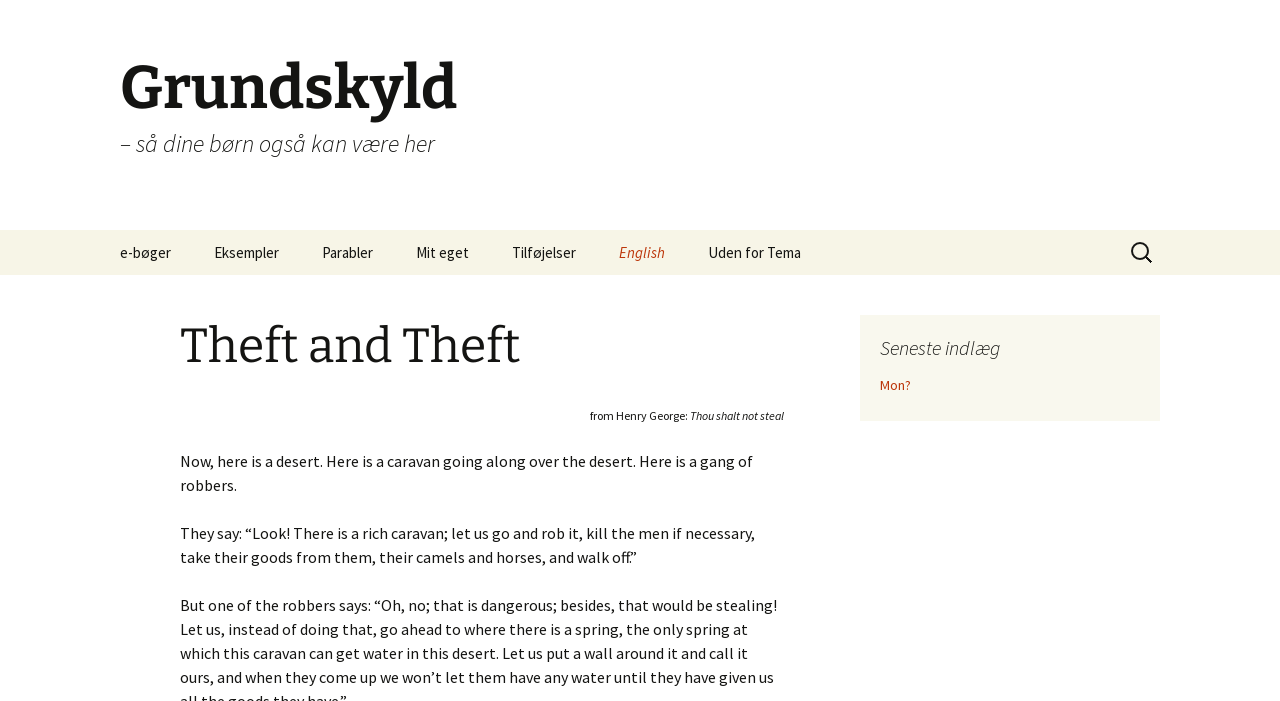Use a single word or phrase to answer the following:
How many headings are there on the webpage?

3